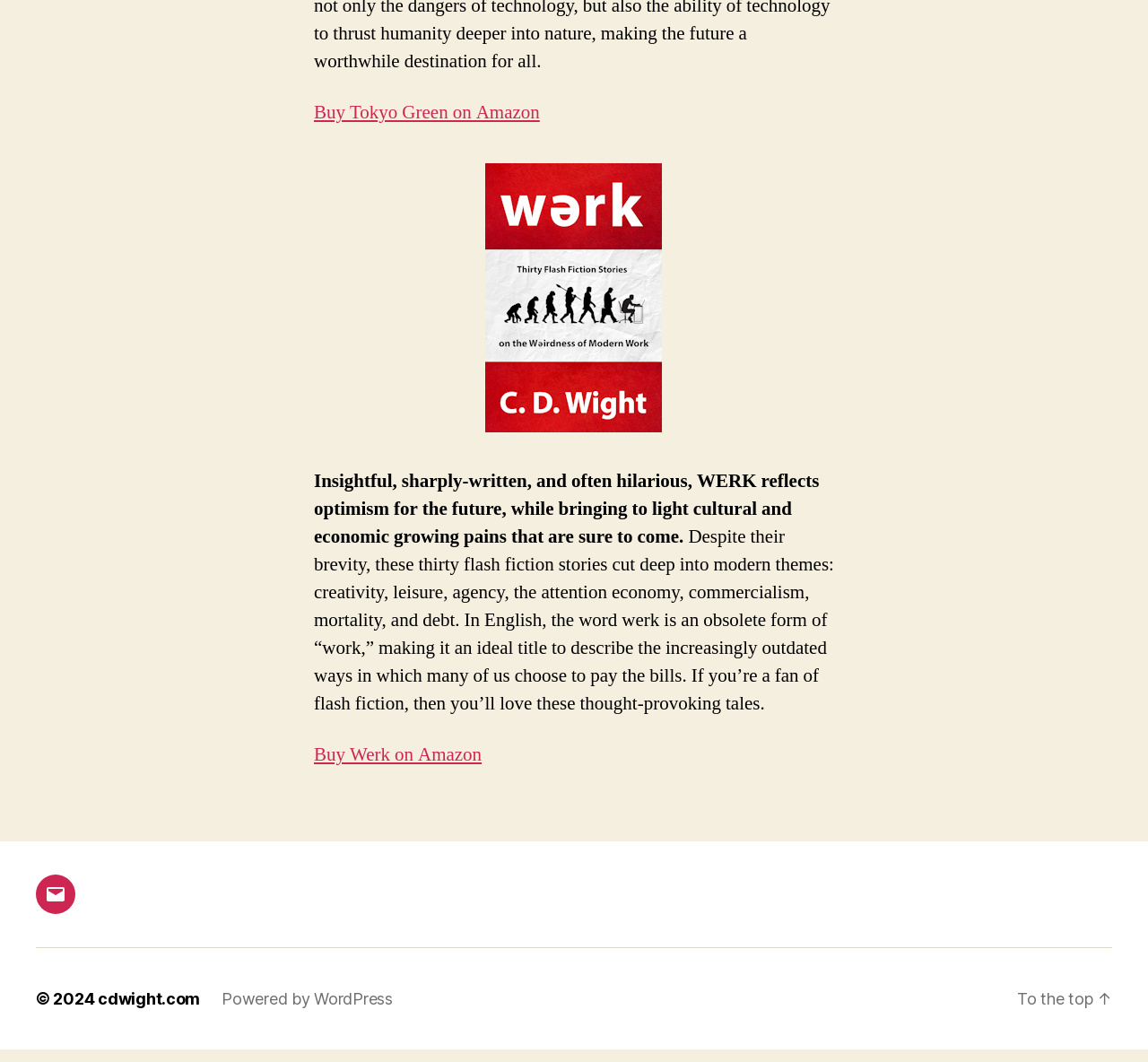What is the title of the book with flash fiction stories?
Please give a detailed and elaborate answer to the question based on the image.

I found the answer by looking at the text description of the book, which mentions 'thirty flash fiction stories' and the title 'Werk'.